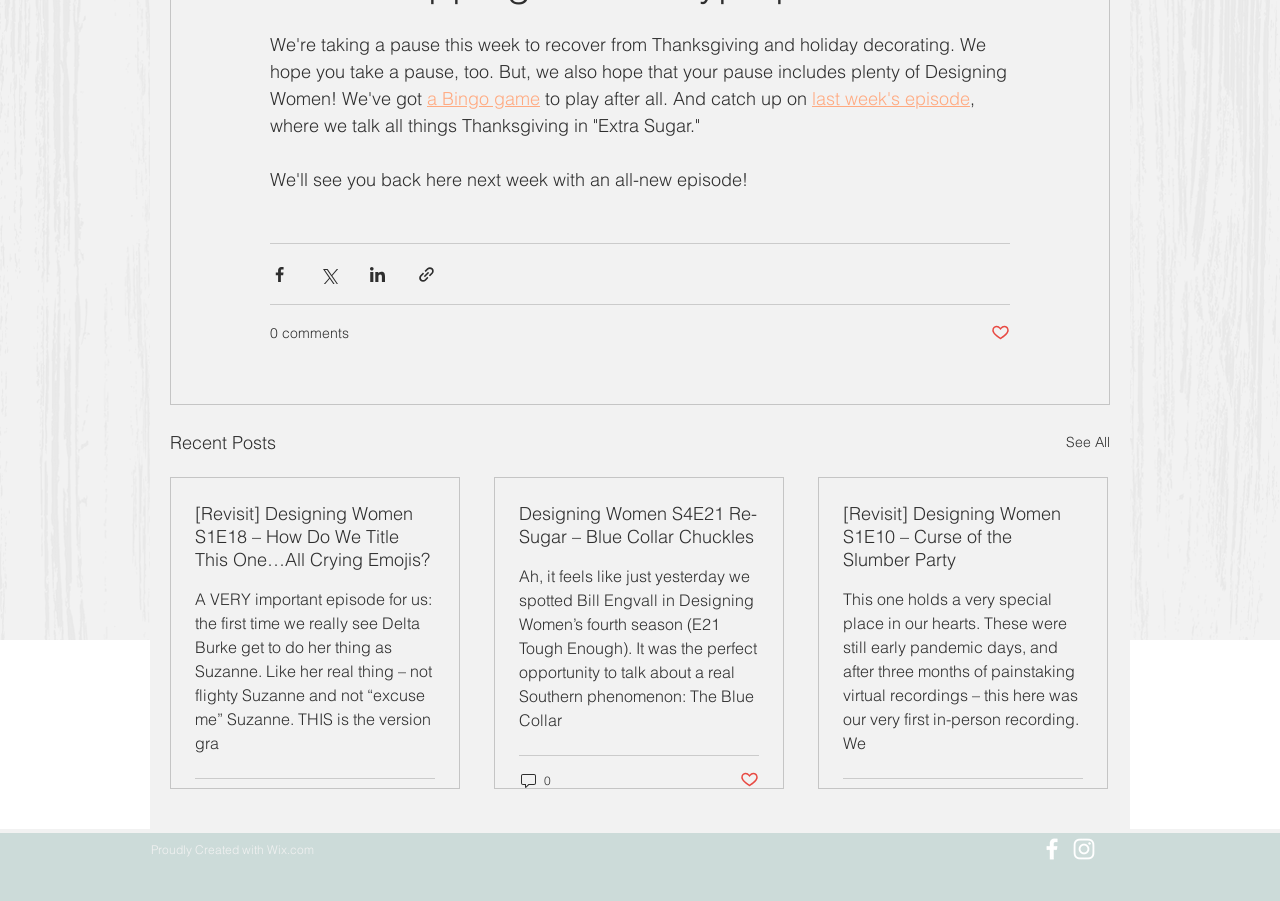Provide the bounding box coordinates of the UI element that matches the description: "proprietary software".

None